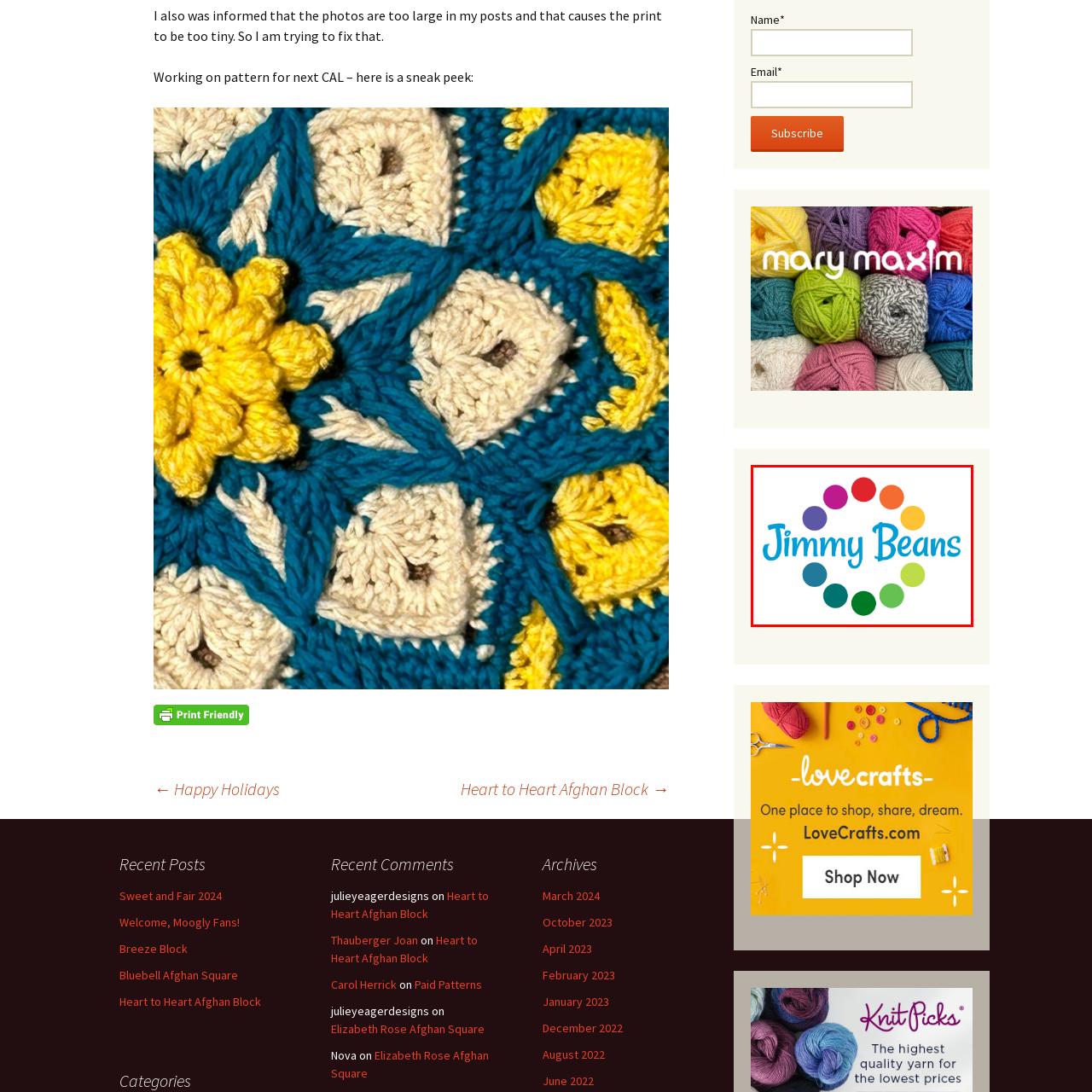Carefully look at the image inside the red box and answer the subsequent question in as much detail as possible, using the information from the image: 
What is the color of the font used for the brand name?

The caption specifically mentions that the playful, friendly font of the brand name 'Jimmy Beans' is prominently displayed in a bright blue, emphasizing the brand's approachable and fun nature.